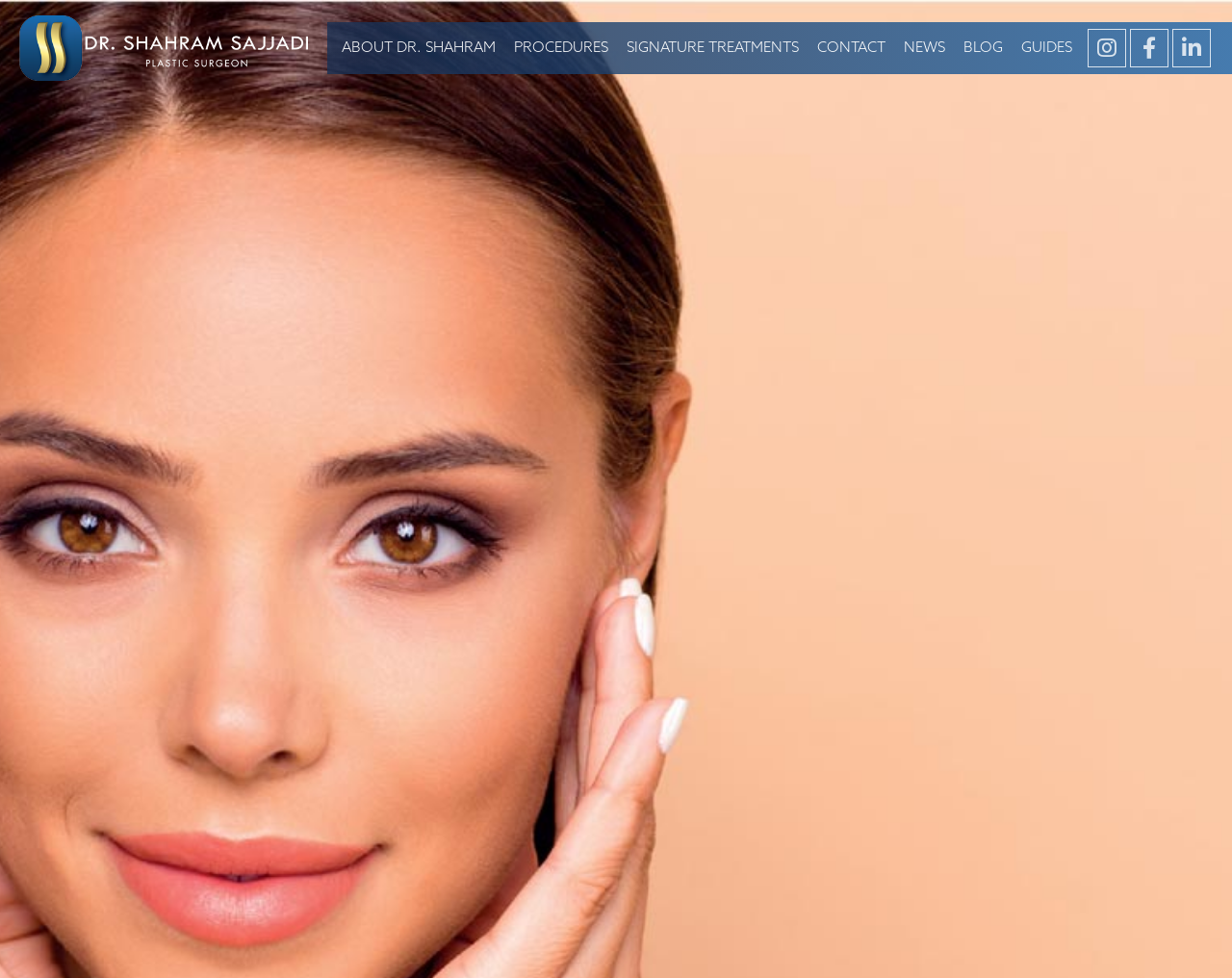Locate the bounding box coordinates of the clickable part needed for the task: "View non-surgical treatments".

[0.404, 0.083, 0.552, 0.12]